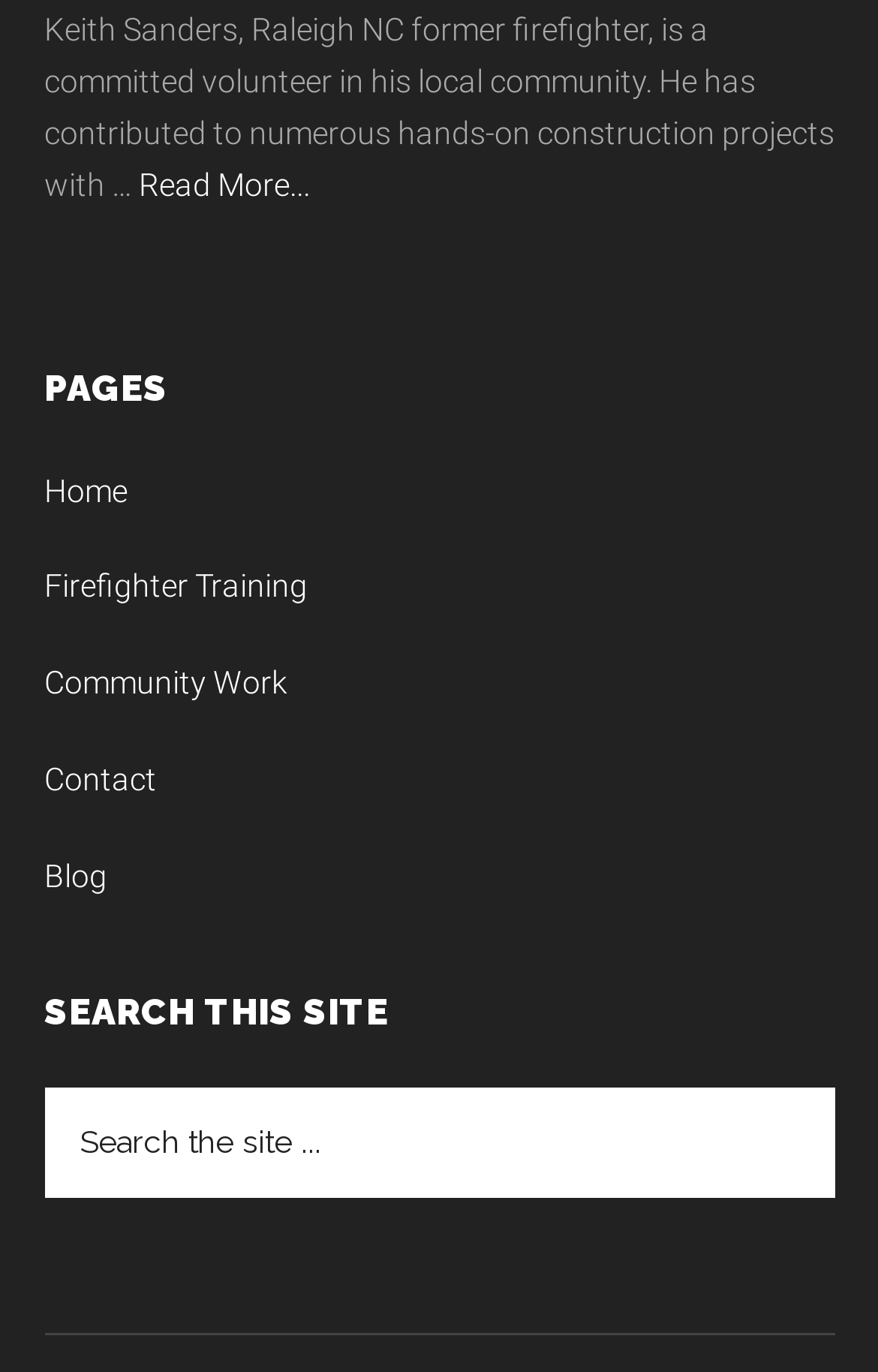Give a one-word or short-phrase answer to the following question: 
How many links are under the 'PAGES' heading?

5